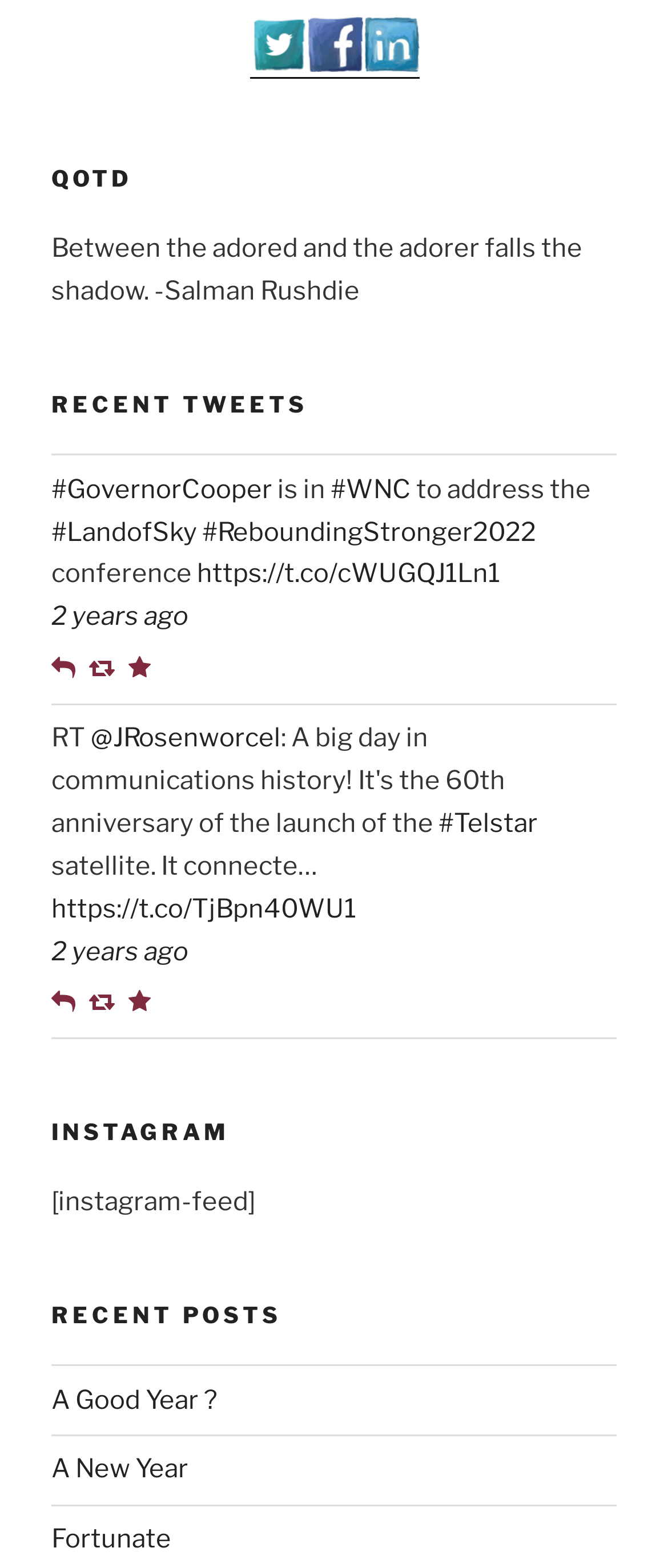What is the title of the first recent post? Please answer the question using a single word or phrase based on the image.

A Good Year?